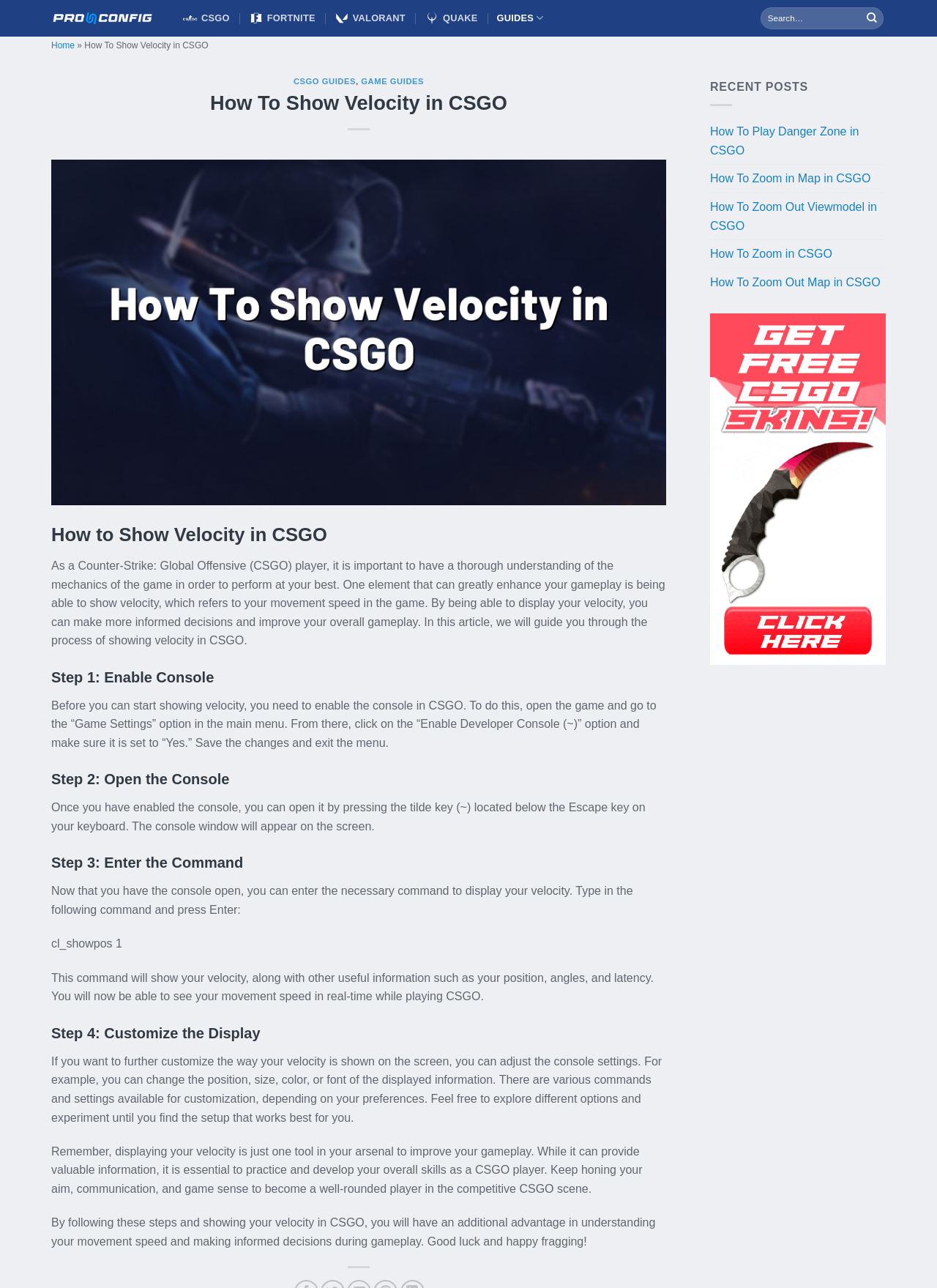What is the purpose of showing velocity in CSGO?
Look at the screenshot and respond with one word or a short phrase.

To make informed decisions